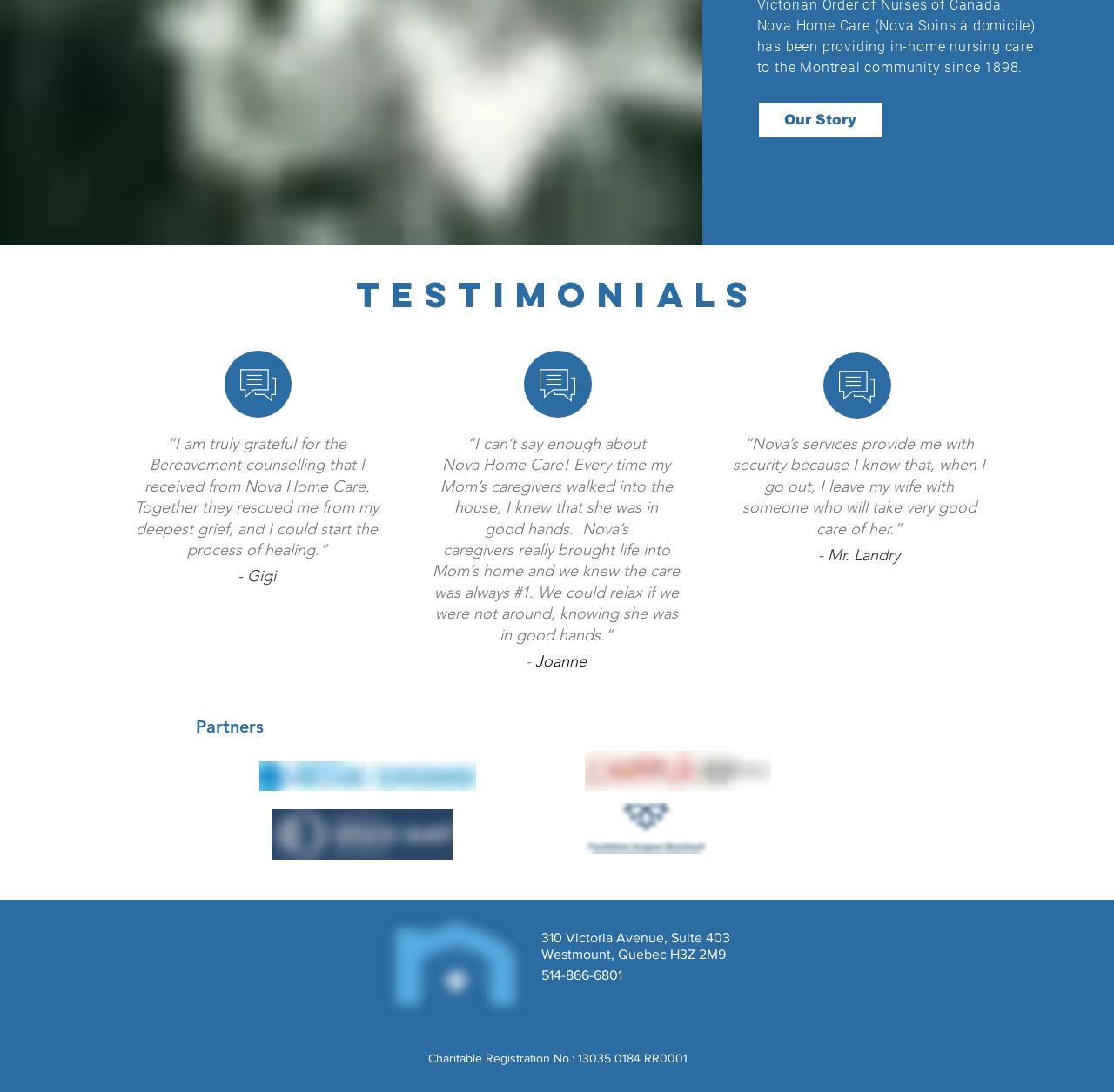Determine the bounding box coordinates of the target area to click to execute the following instruction: "Visit 'American Document Shredding'."

None